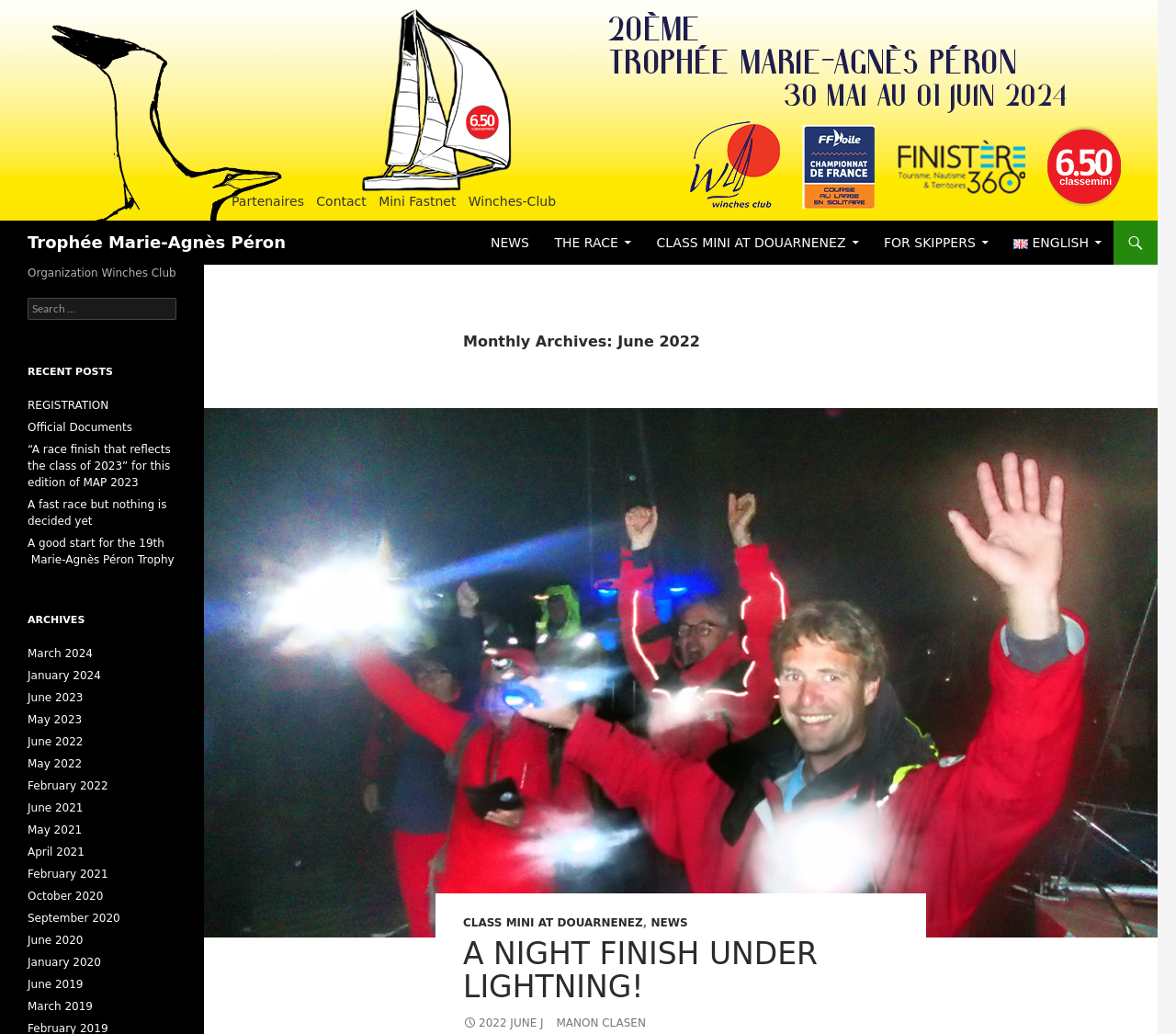Please find and report the bounding box coordinates of the element to click in order to perform the following action: "Go to the 'CLASS MINI AT DOUARNENEZ' page". The coordinates should be expressed as four float numbers between 0 and 1, in the format [left, top, right, bottom].

[0.394, 0.886, 0.547, 0.899]